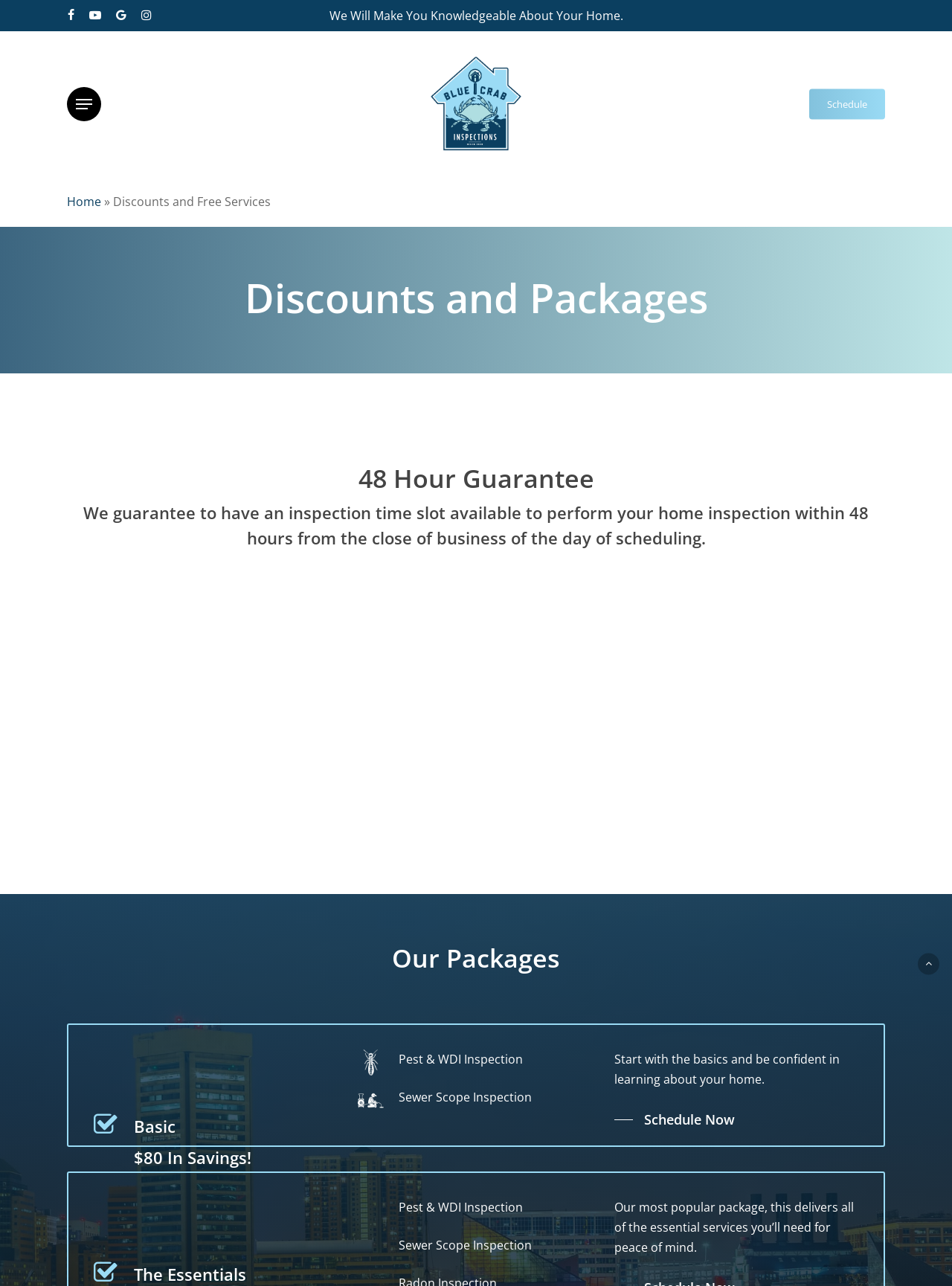Please identify the bounding box coordinates of the element on the webpage that should be clicked to follow this instruction: "Click on the Navigation Menu". The bounding box coordinates should be given as four float numbers between 0 and 1, formatted as [left, top, right, bottom].

[0.07, 0.075, 0.106, 0.087]